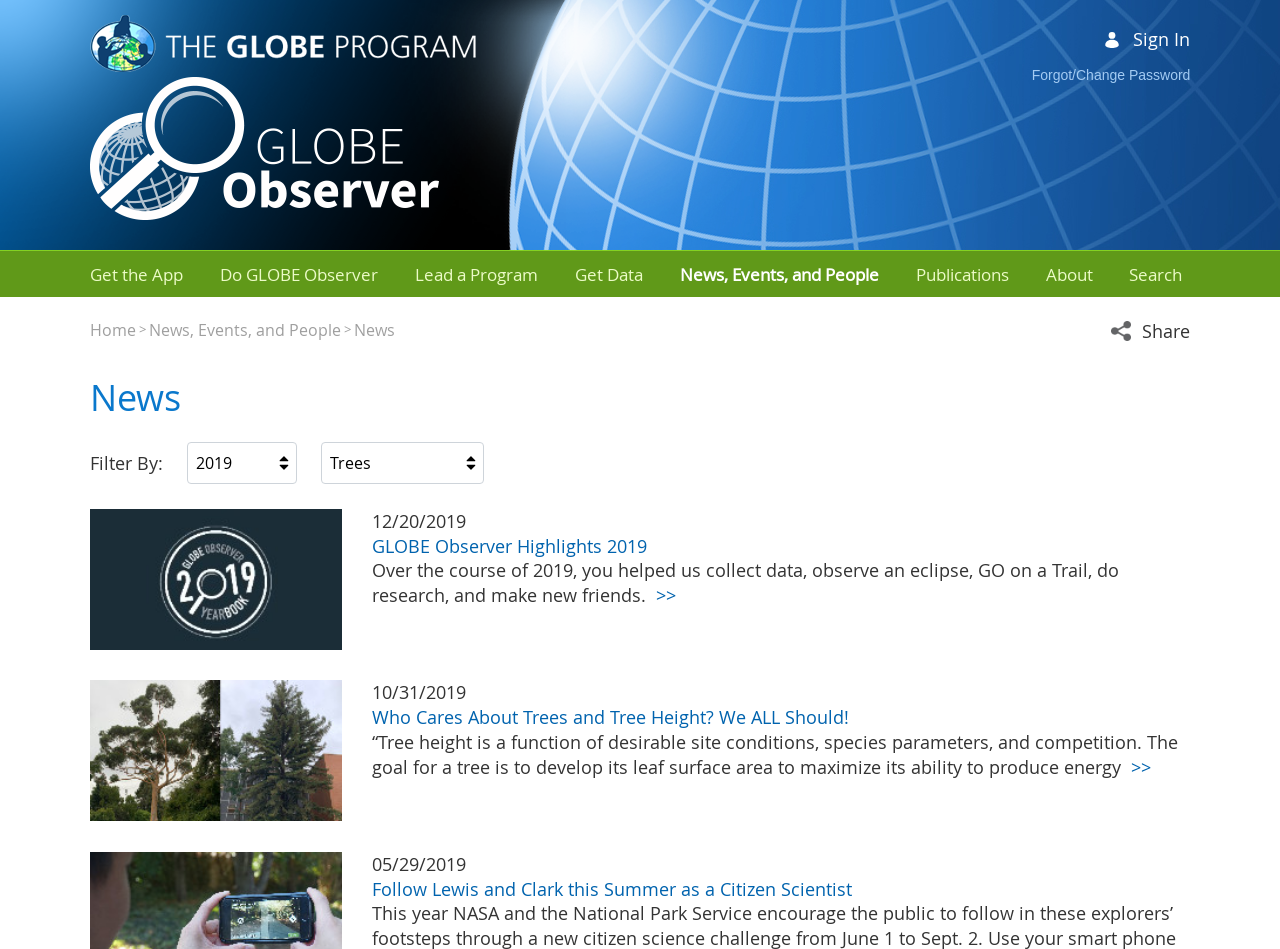Provide a short, one-word or phrase answer to the question below:
What is the purpose of the social media sharing options menu?

To share content on social media